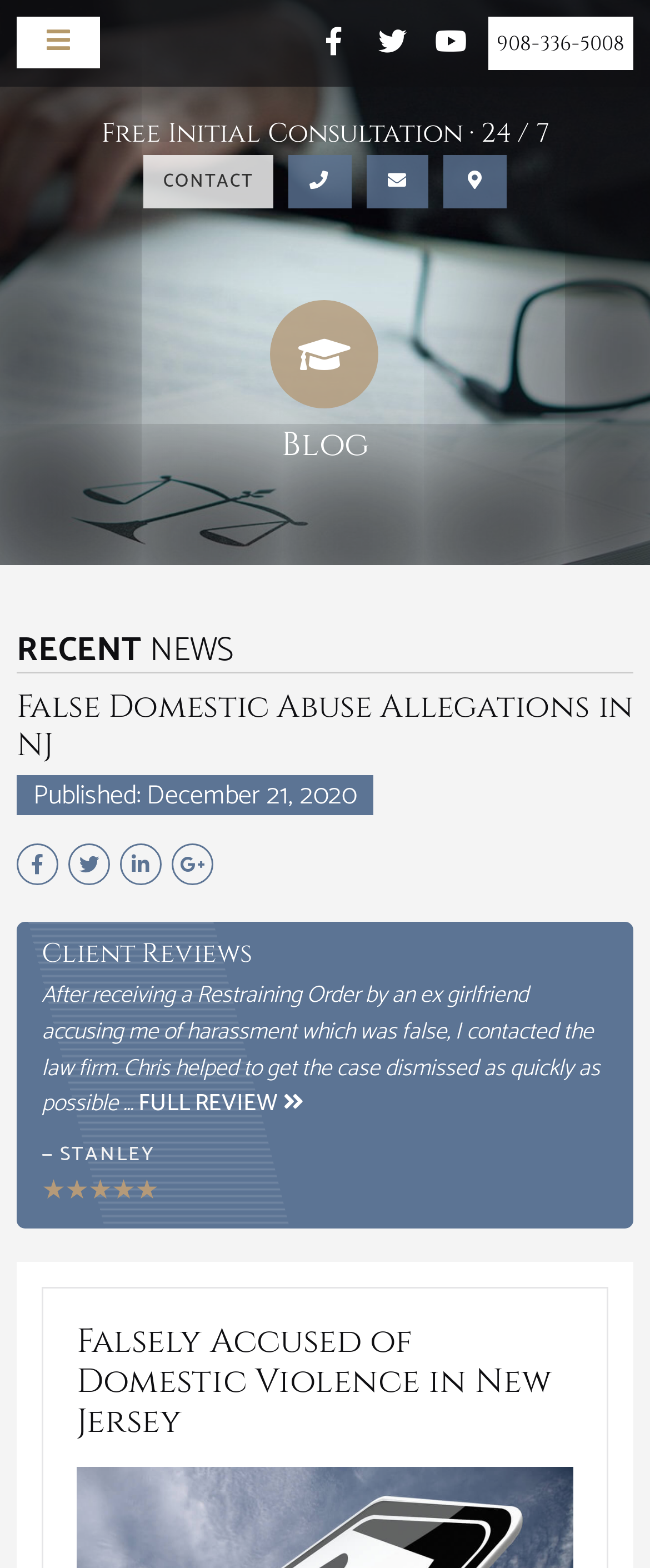Determine the bounding box coordinates for the area that needs to be clicked to fulfill this task: "Share article on Facebook". The coordinates must be given as four float numbers between 0 and 1, i.e., [left, top, right, bottom].

[0.026, 0.538, 0.09, 0.565]